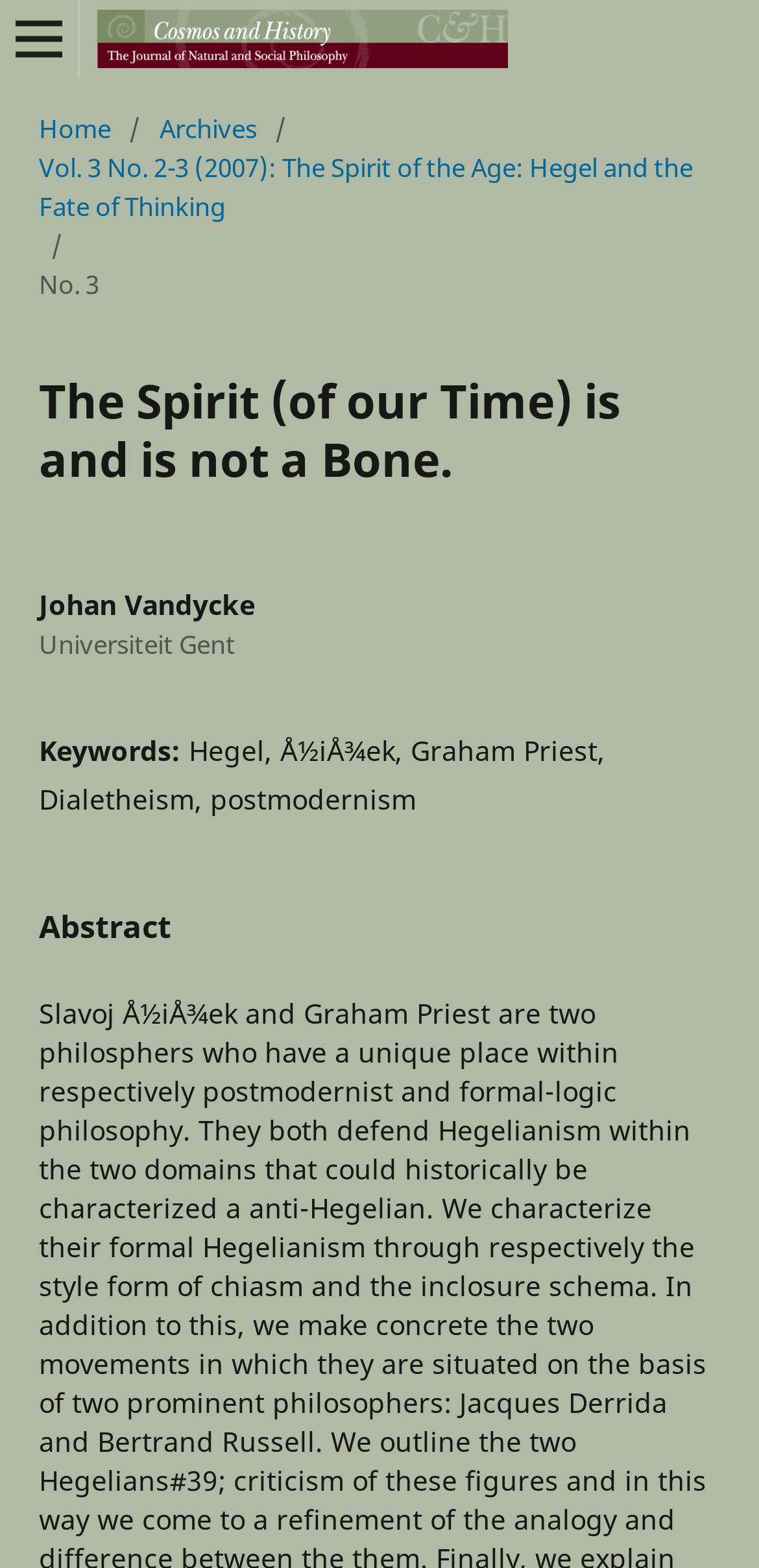What is the volume and issue number of the journal? Look at the image and give a one-word or short phrase answer.

Vol. 3 No. 2-3